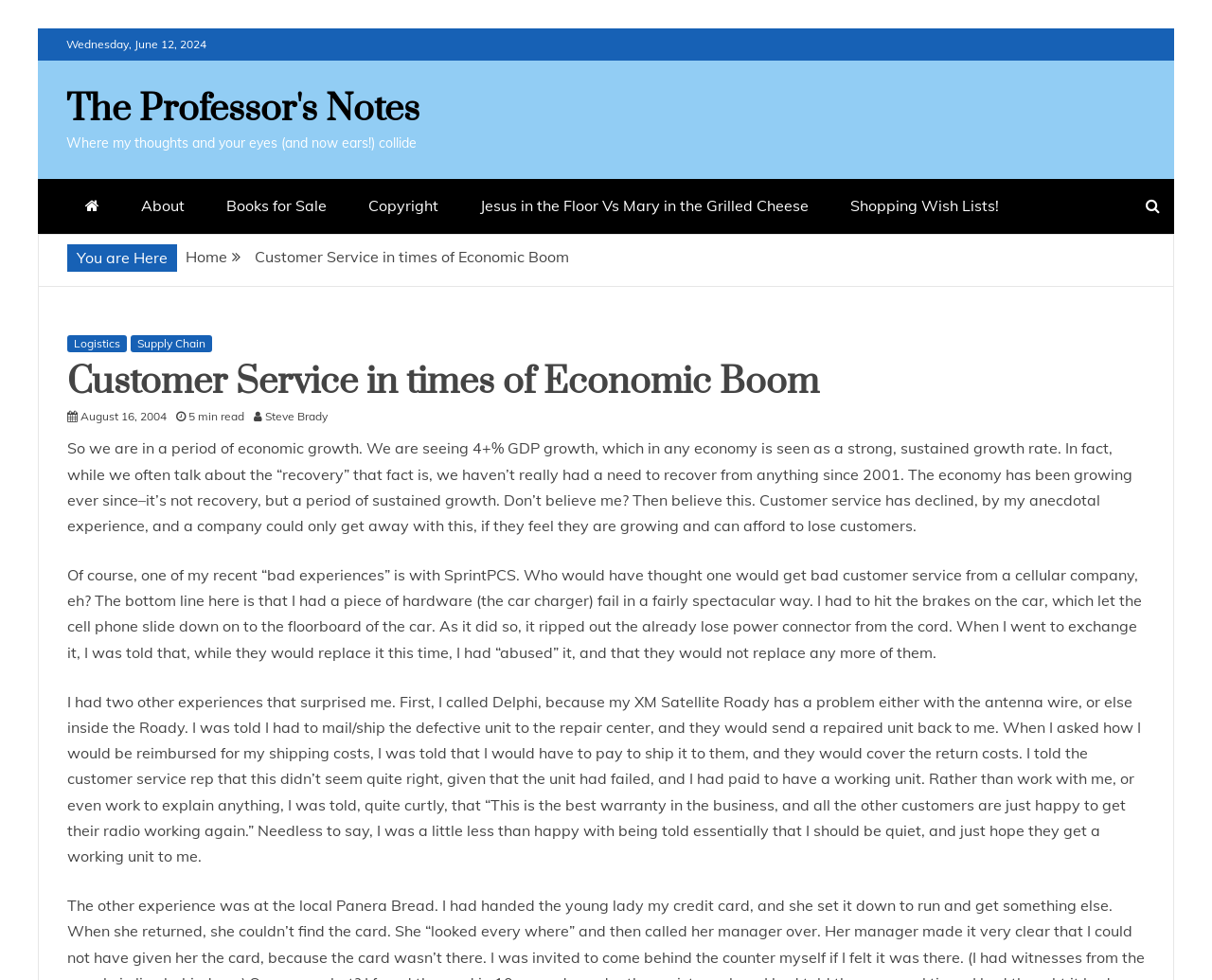Explain the webpage in detail.

The webpage is about customer service during economic boom times, with a focus on personal anecdotes and experiences. At the top, there is a link to "Skip to content" and a date "Wednesday, June 12, 2024" displayed. Below that, there is a header with the title "The Professor's Notes" and a tagline "Where my thoughts and your eyes (and now ears!) collide".

On the top-right corner, there are several links, including "About", "Books for Sale", "Copyright", and others. Next to these links, there is a small icon represented by "\uf015". On the far right, there is another icon represented by "\uf002".

Below the header, there is a navigation section with breadcrumbs, showing the current location as "Customer Service in times of Economic Boom". The breadcrumbs also include a link to the "Home" page.

The main content of the webpage is divided into sections. The first section has a heading "Customer Service in times of Economic Boom" and includes links to related topics such as "Logistics" and "Supply Chain". Below that, there is a section with a timestamp "August 16, 2004" and an indication of a 5-minute read.

The main article begins with a discussion about the current economic growth and how it affects customer service. The author shares their personal experiences with companies like SprintPCS and Delphi, describing instances of poor customer service. The text is divided into paragraphs, with each paragraph describing a different experience or anecdote.